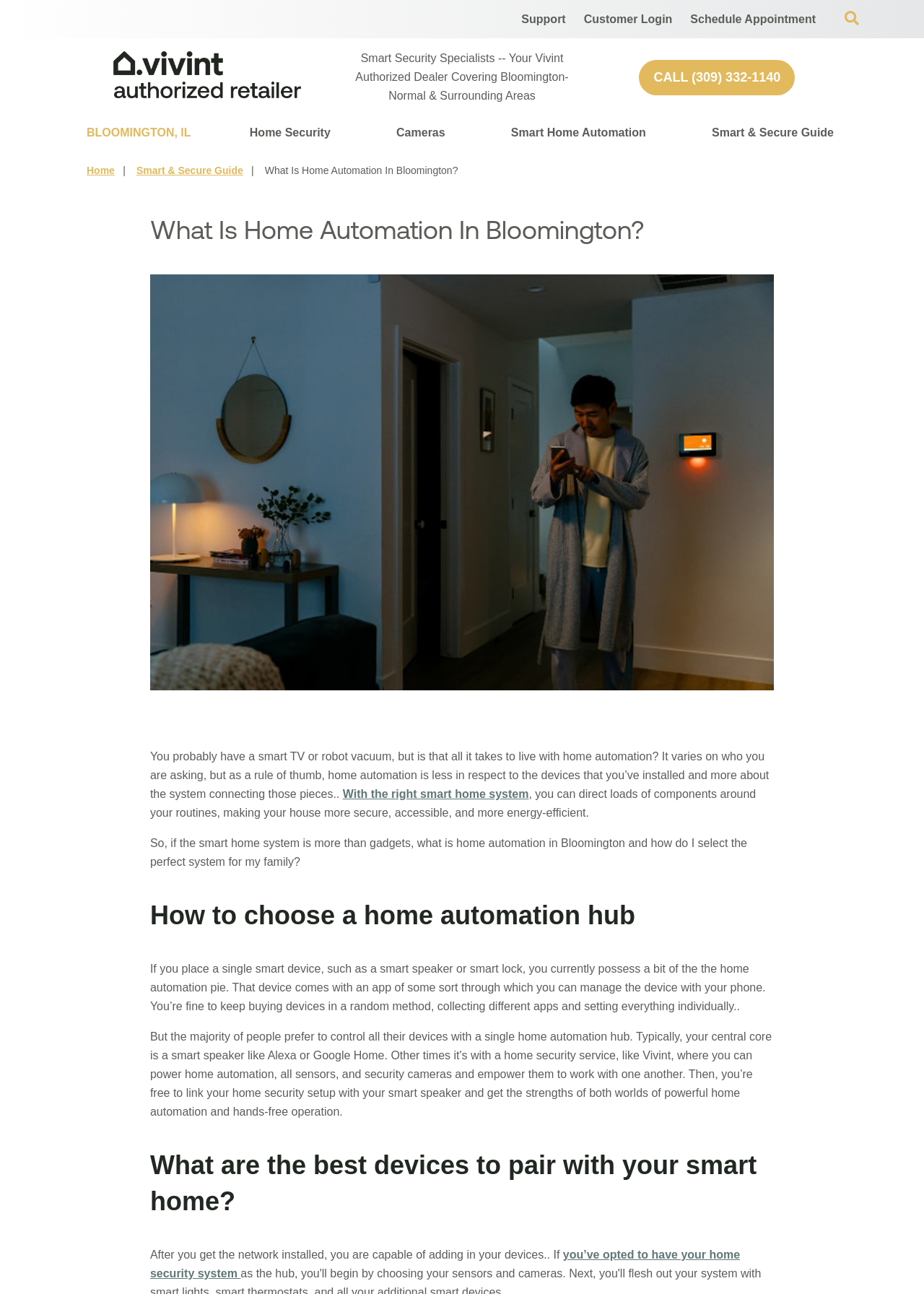Identify the bounding box coordinates of the region that needs to be clicked to carry out this instruction: "Read about Smart Home Automation". Provide these coordinates as four float numbers ranging from 0 to 1, i.e., [left, top, right, bottom].

[0.553, 0.09, 0.699, 0.116]